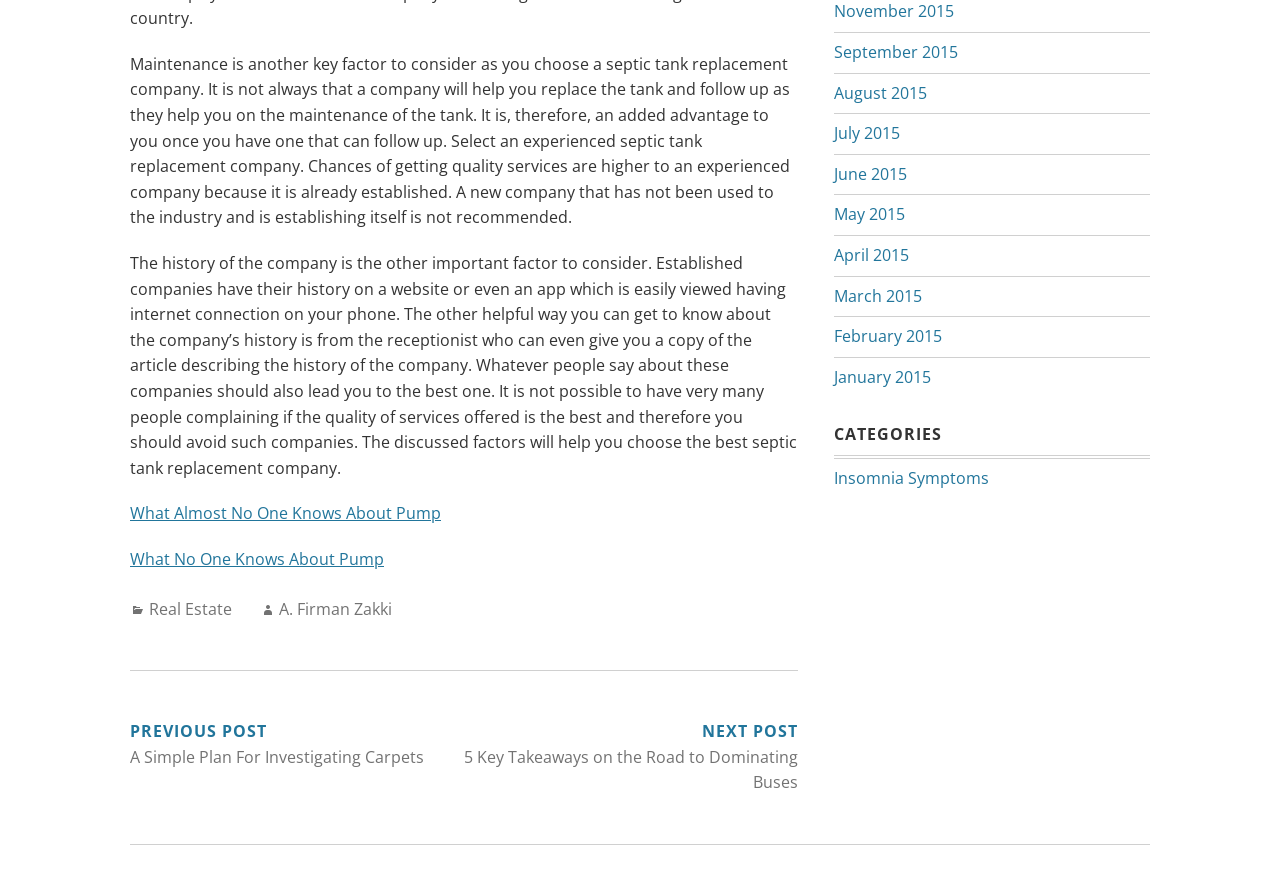Please locate the bounding box coordinates of the region I need to click to follow this instruction: "Click on the 'OUR STORY' link".

None